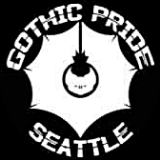Given the content of the image, can you provide a detailed answer to the question?
What is the location emphasized by the logo?

The logo positions 'SEATTLE' neatly below the web, emphasizing the local connection of this initiative and highlighting the organization's focus on the gothic community in Seattle.